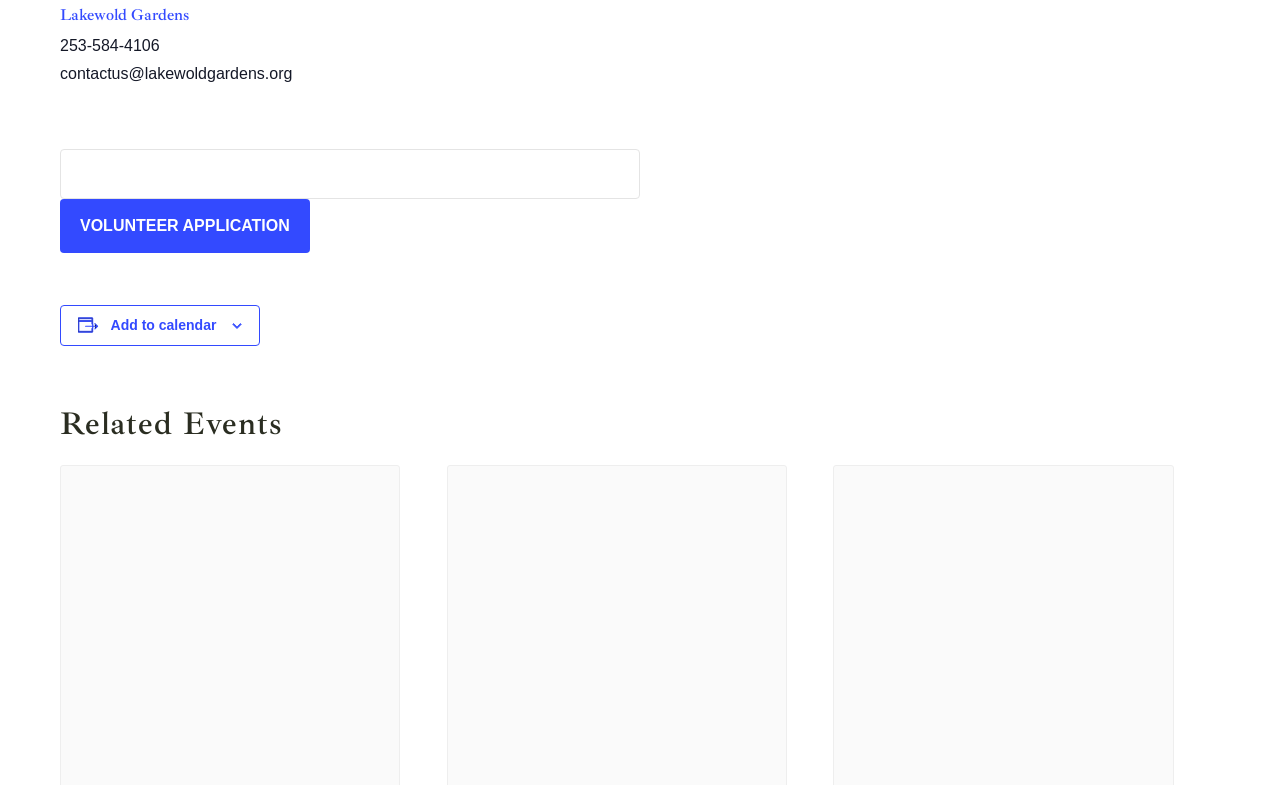What is the phone number of Lakewold Gardens? From the image, respond with a single word or brief phrase.

253-584-4106